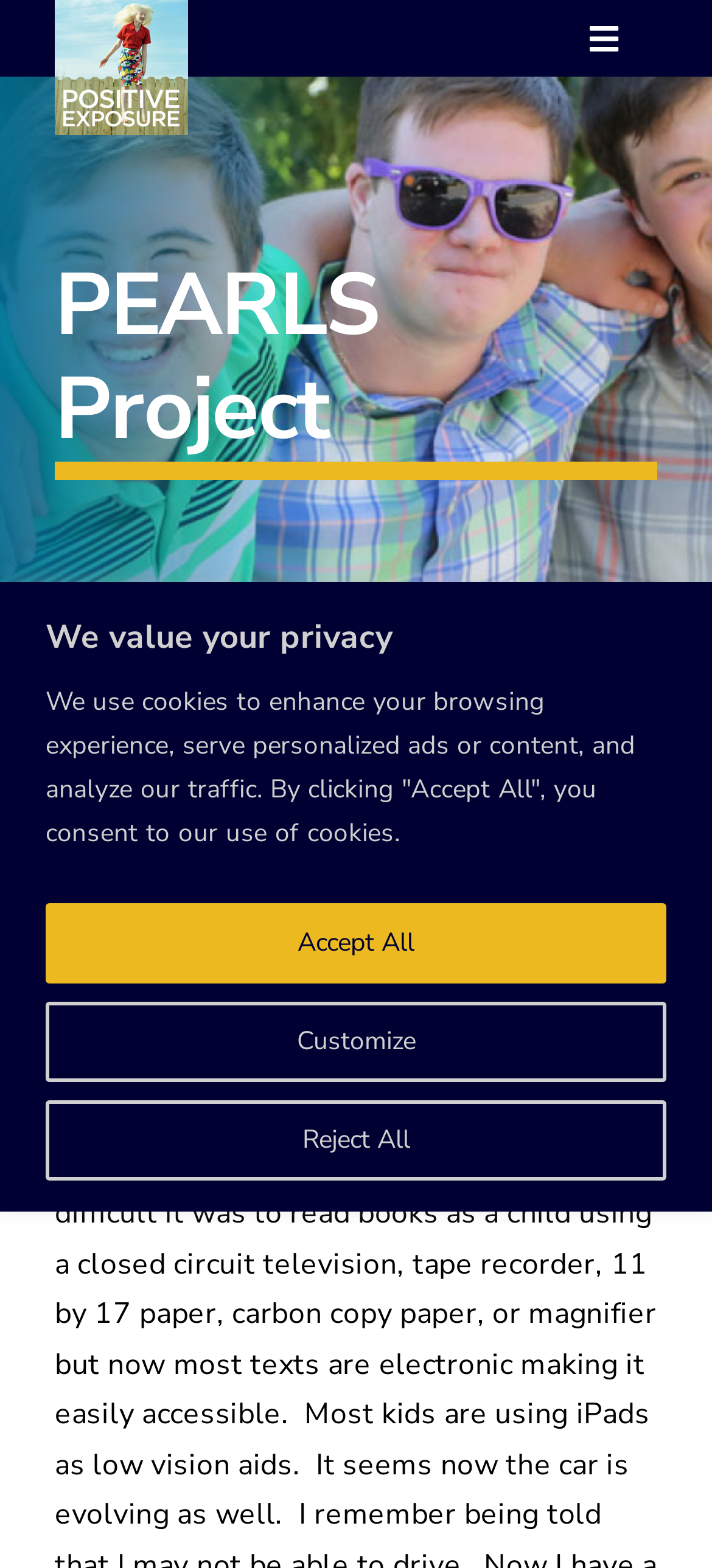How many levels of navigation are there?
Refer to the image and provide a thorough answer to the question.

I found the answer by looking at the button elements with the description 'Open submenu of ...'. There are multiple levels of navigation, and the maximum level is 2, as indicated by the presence of these button elements.